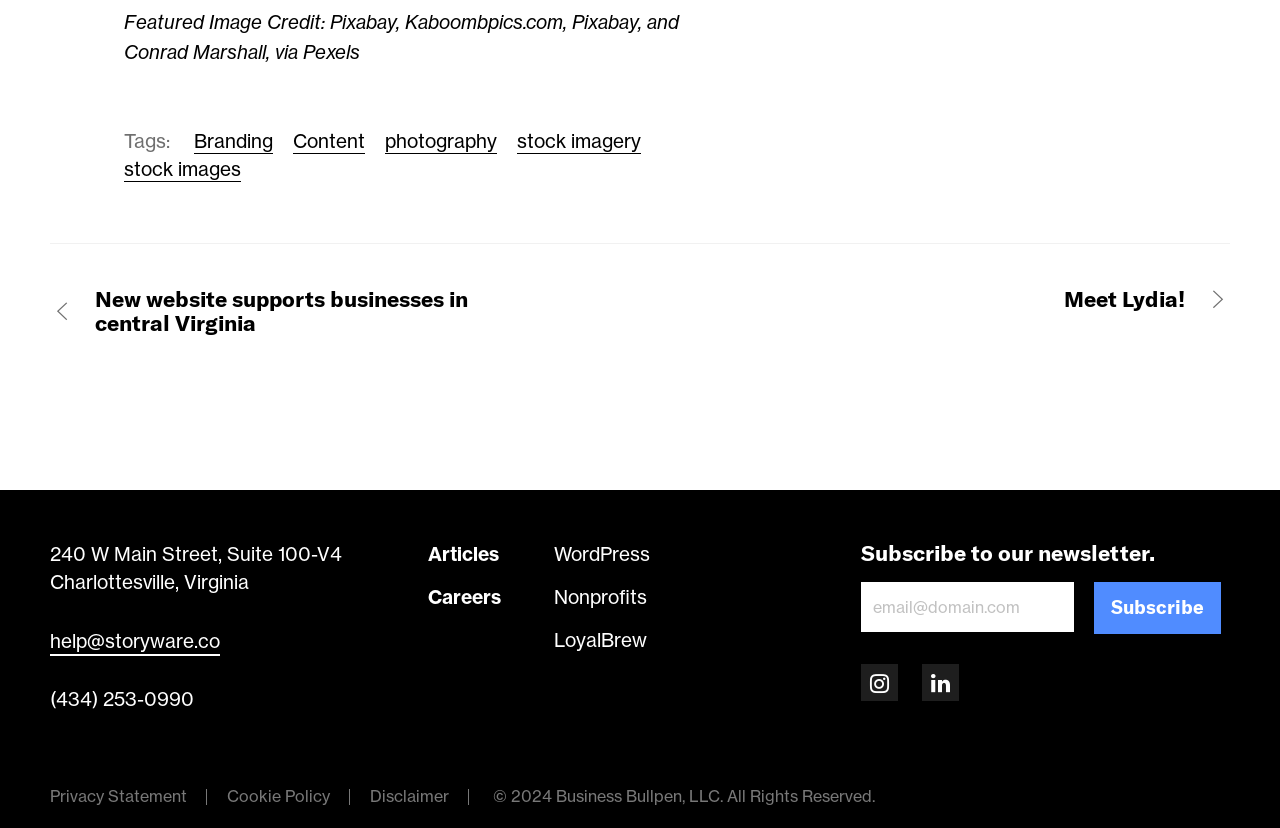What is the purpose of the textbox?
Look at the image and respond with a one-word or short-phrase answer.

Email Address